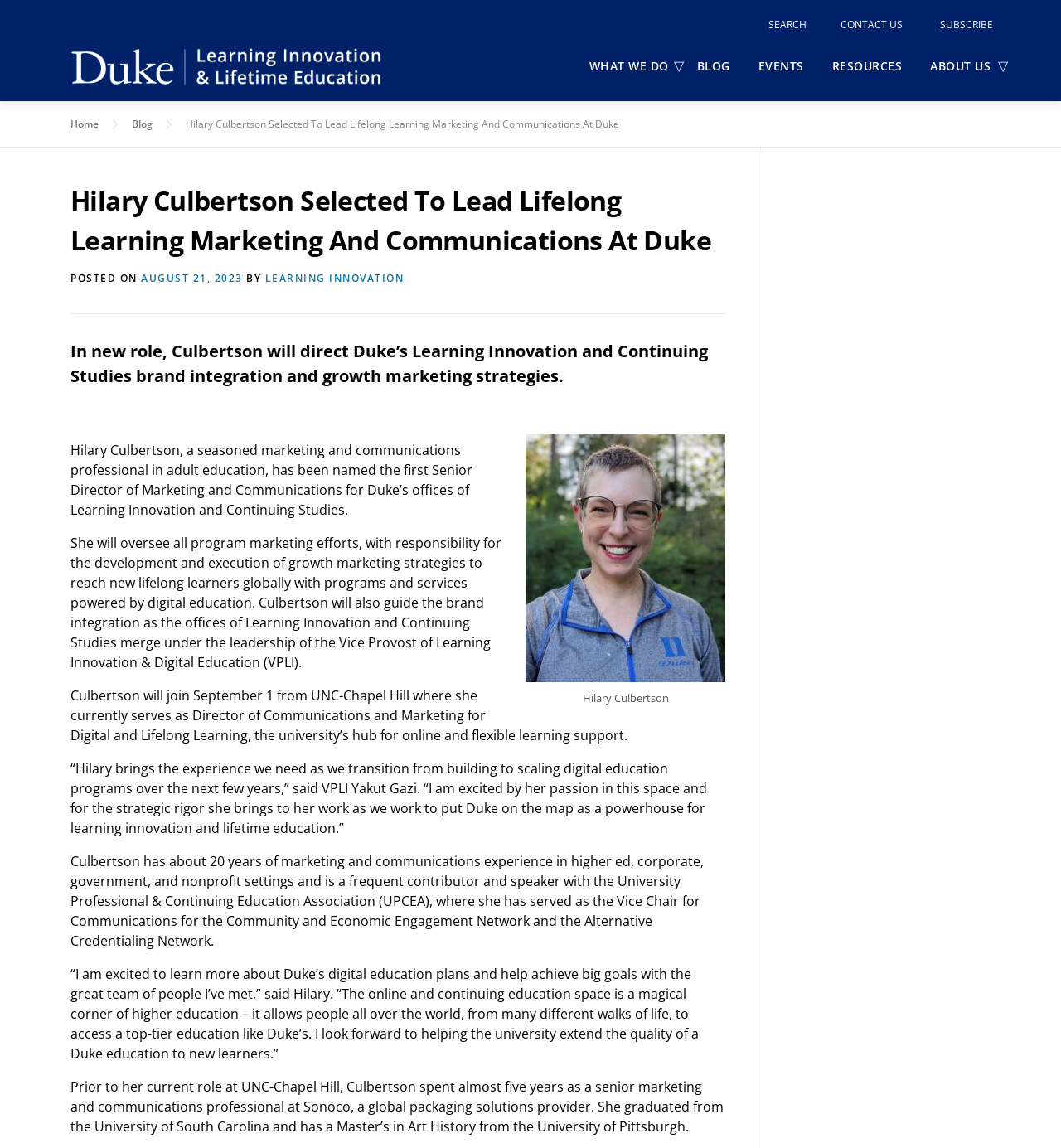What is the name of the university where Hilary Culbertson currently serves as Director of Communications and Marketing?
Carefully analyze the image and provide a detailed answer to the question.

The webpage states that Hilary Culbertson will join Duke from UNC-Chapel Hill where she currently serves as Director of Communications and Marketing for Digital and Lifelong Learning.